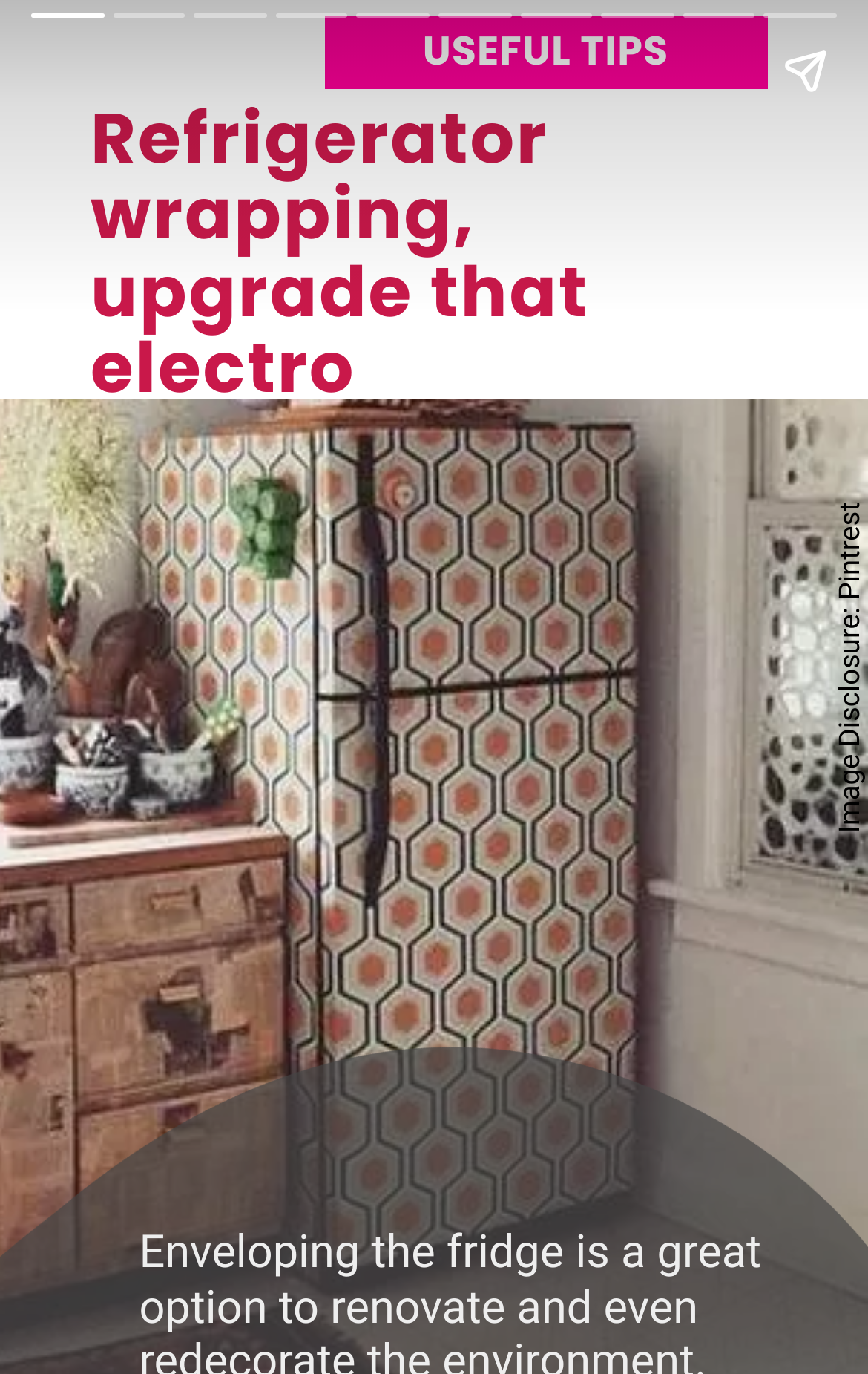Respond with a single word or phrase for the following question: 
How many buttons are there on the page?

3